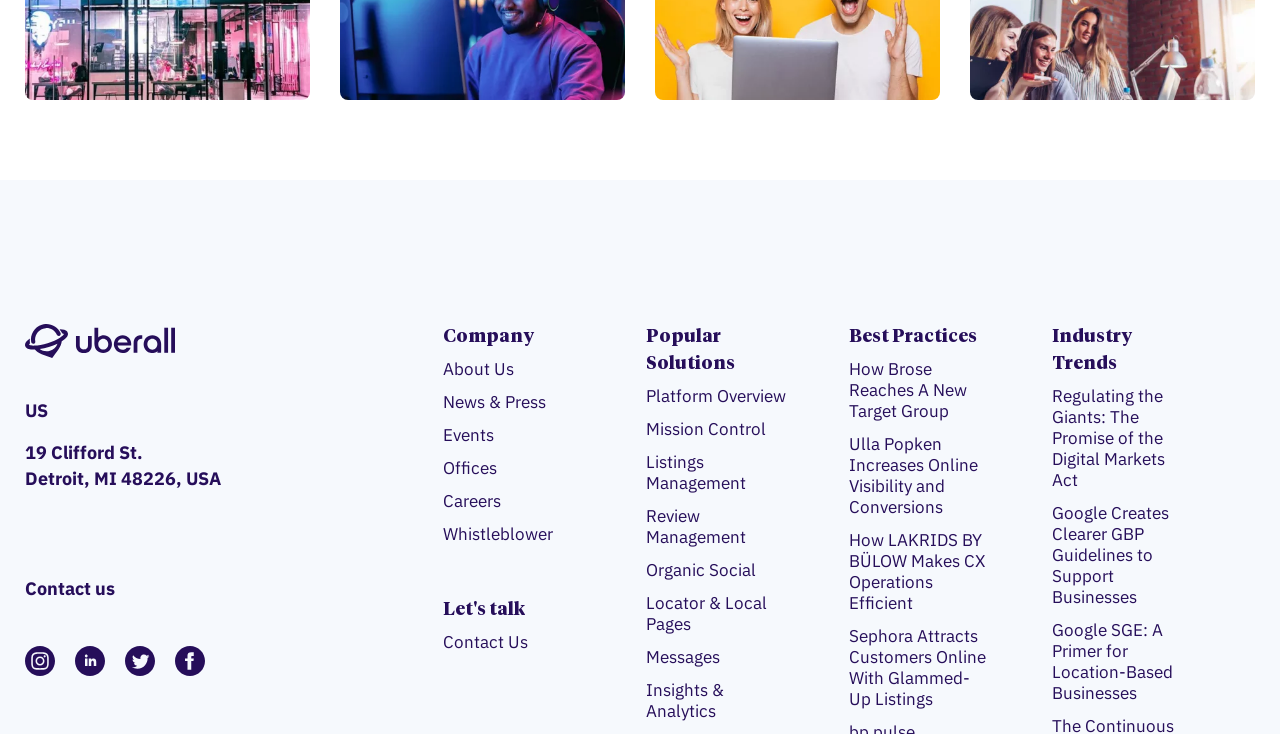Please provide a one-word or phrase answer to the question: 
What is the topic of the 'Industry Trends' section?

Digital markets and Google guidelines